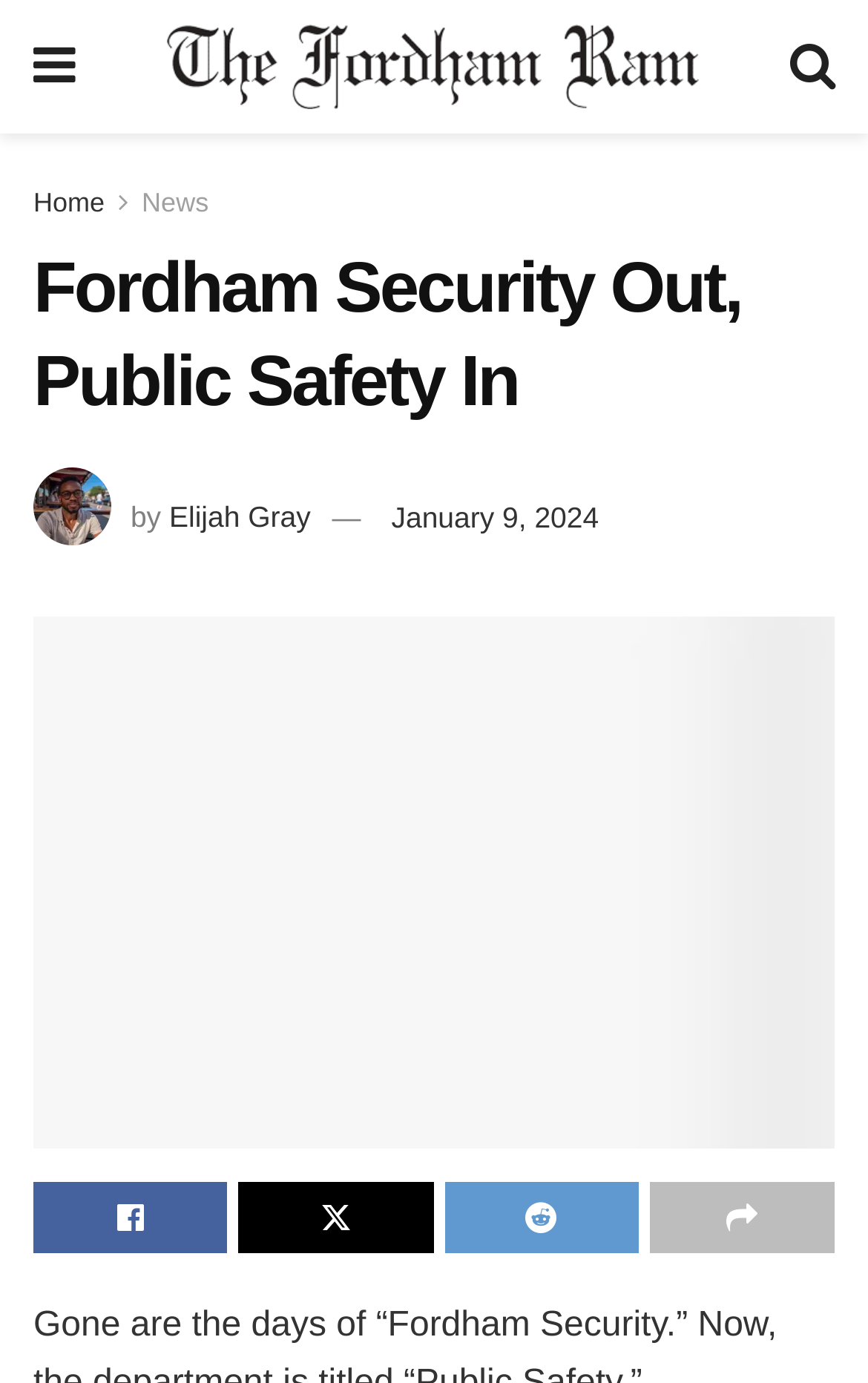How many social media links are at the bottom of the page?
Analyze the image and provide a thorough answer to the question.

I determined the answer by looking at the link elements with icons at the bottom of the page, which suggests that there are four social media links.